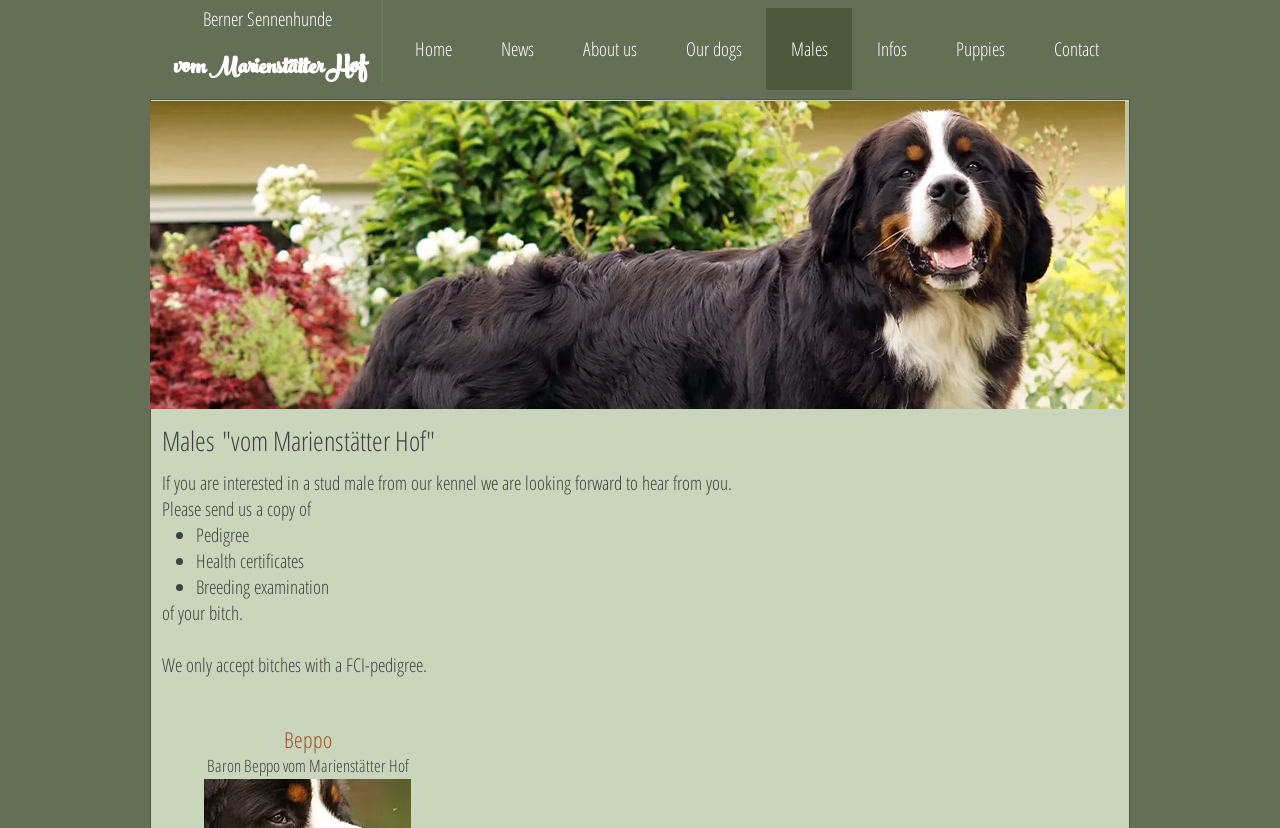Please find the bounding box coordinates (top-left x, top-left y, bottom-right x, bottom-right y) in the screenshot for the UI element described as follows: Baron Beppo vom Marienstätter Hof

[0.161, 0.911, 0.319, 0.938]